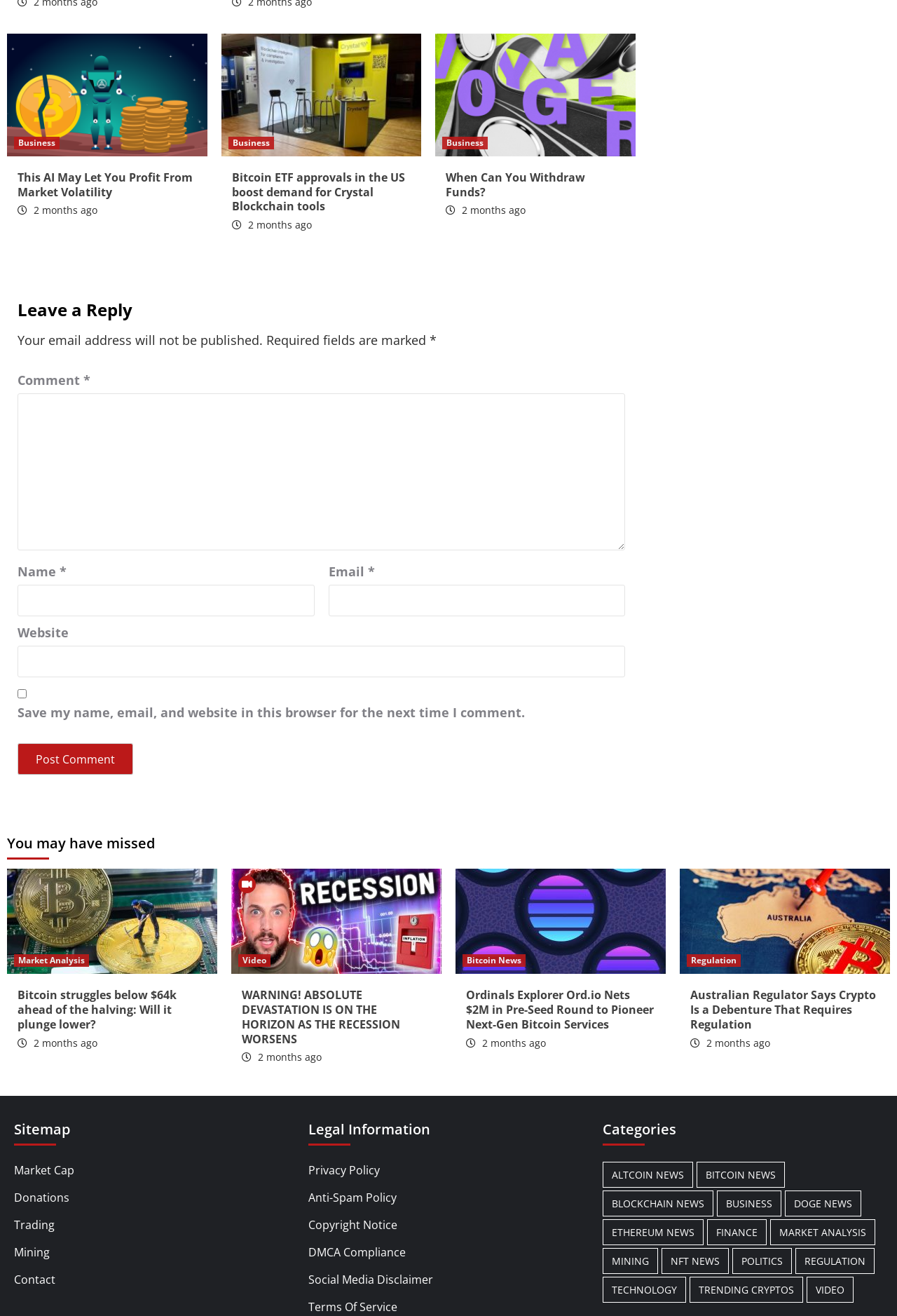Identify the bounding box for the UI element specified in this description: "When Can You Withdraw Funds?". The coordinates must be four float numbers between 0 and 1, formatted as [left, top, right, bottom].

[0.497, 0.129, 0.653, 0.152]